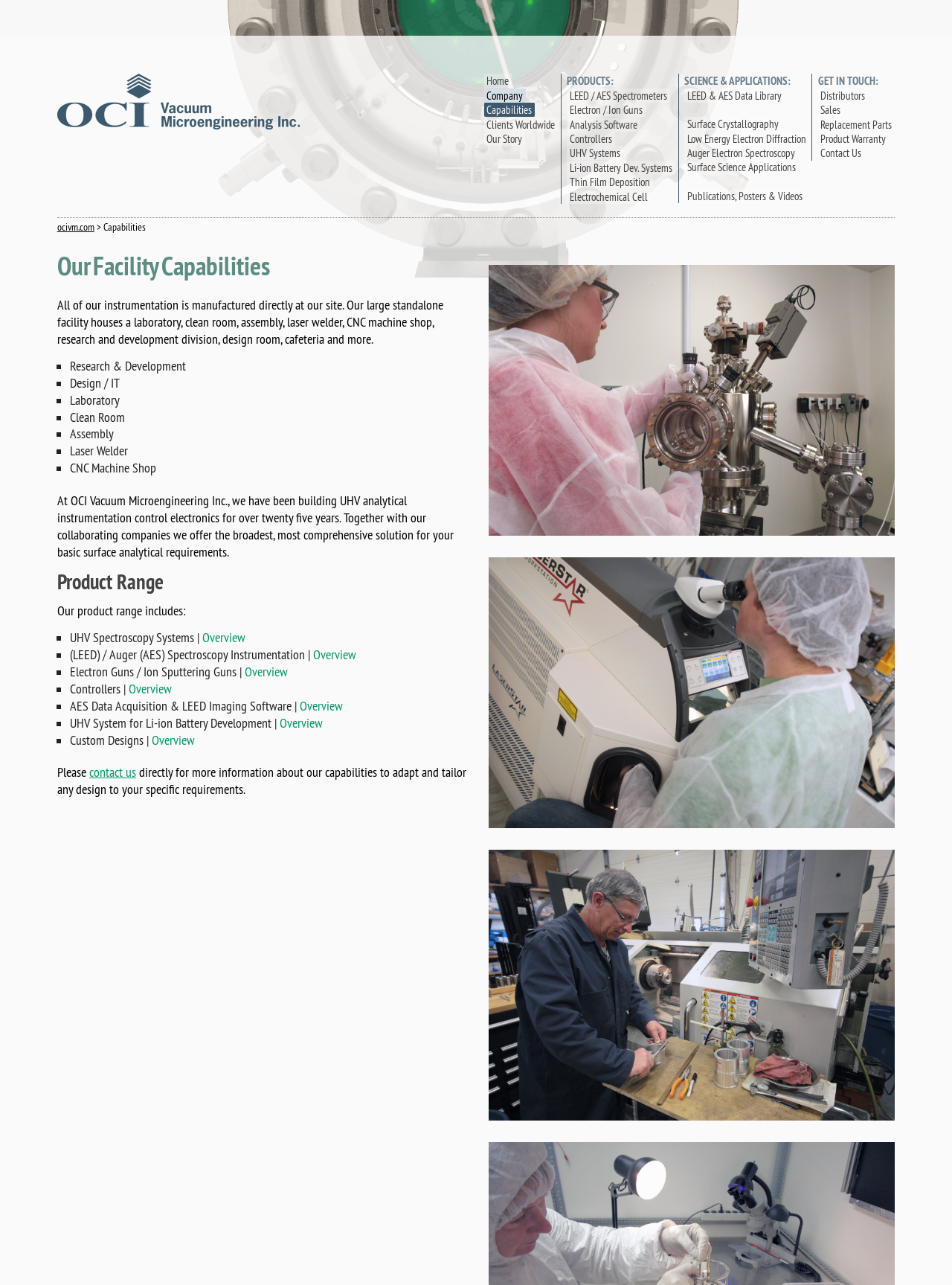Find the bounding box coordinates of the area that needs to be clicked in order to achieve the following instruction: "Learn about our Facility Capabilities". The coordinates should be specified as four float numbers between 0 and 1, i.e., [left, top, right, bottom].

[0.06, 0.196, 0.283, 0.219]